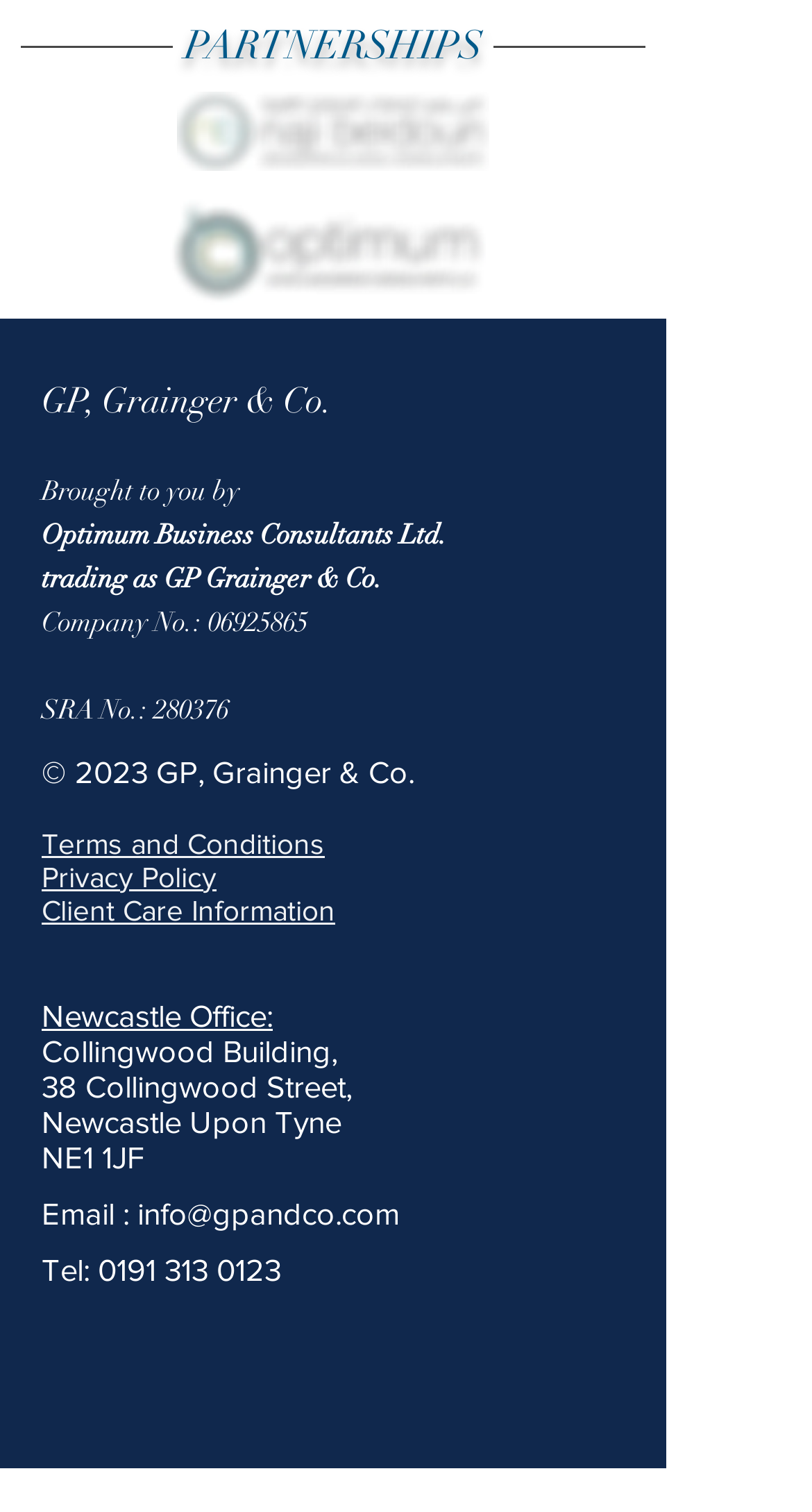Please determine the bounding box coordinates of the clickable area required to carry out the following instruction: "Read the Terms and Conditions". The coordinates must be four float numbers between 0 and 1, represented as [left, top, right, bottom].

[0.051, 0.546, 0.4, 0.568]